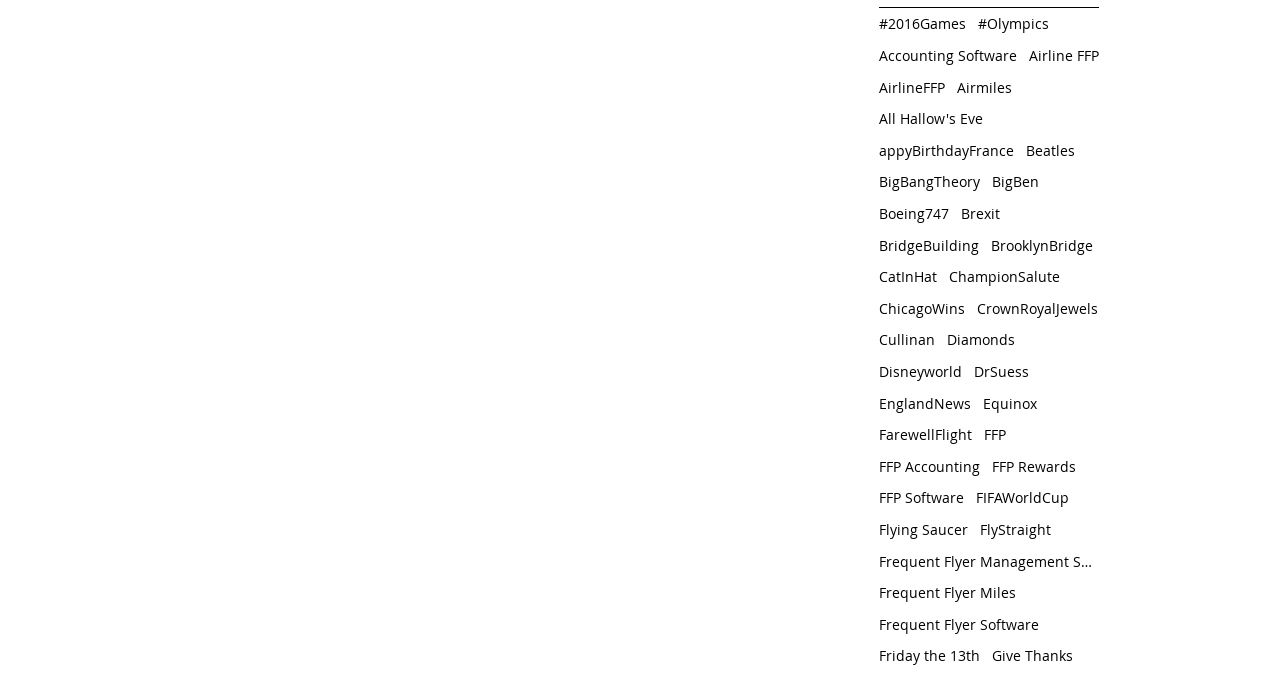What is the theme of the links on this webpage?
Answer with a single word or short phrase according to what you see in the image.

Various topics